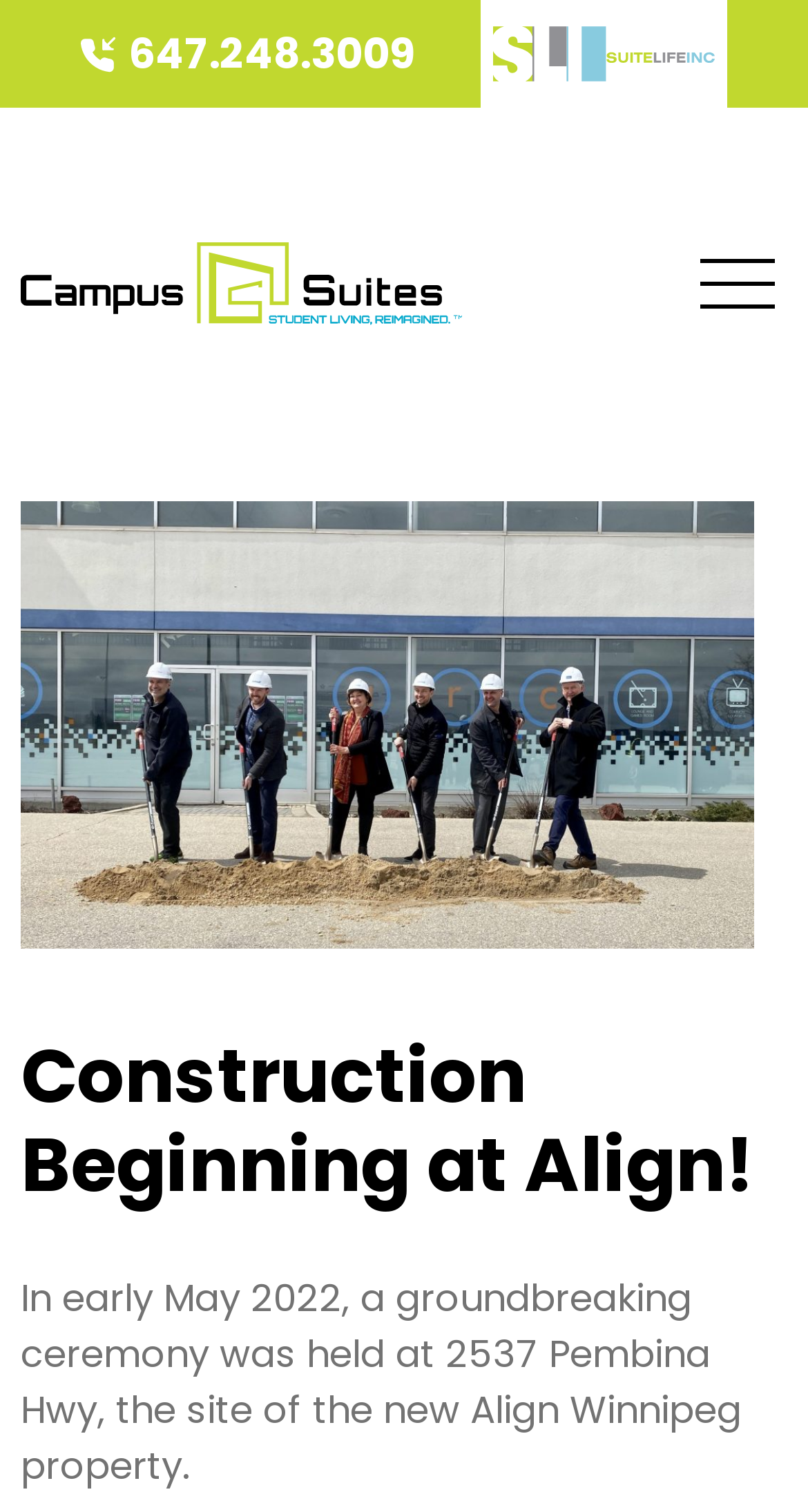Generate a comprehensive caption for the webpage you are viewing.

The webpage is about the construction of a new property, Align Winnipeg, and features a groundbreaking ceremony held in early May 2022 at 2537 Pembina Hwy. 

At the top left of the page, there are two links, '647.248.3009' and 'Campus Suites', with a small image between them. Another 'Campus Suites' link is located to the right of these elements, accompanied by a larger image. 

Below these links, there is a navigation menu labeled 'Primary menu' that spans most of the width of the page. On the right side of this menu, a 'Mobile Menu' button is situated. 

The main content of the page is headed by a title, 'Construction Beginning at Align!', which is followed by a paragraph of text that summarizes the groundbreaking ceremony. This text is positioned near the bottom of the page.